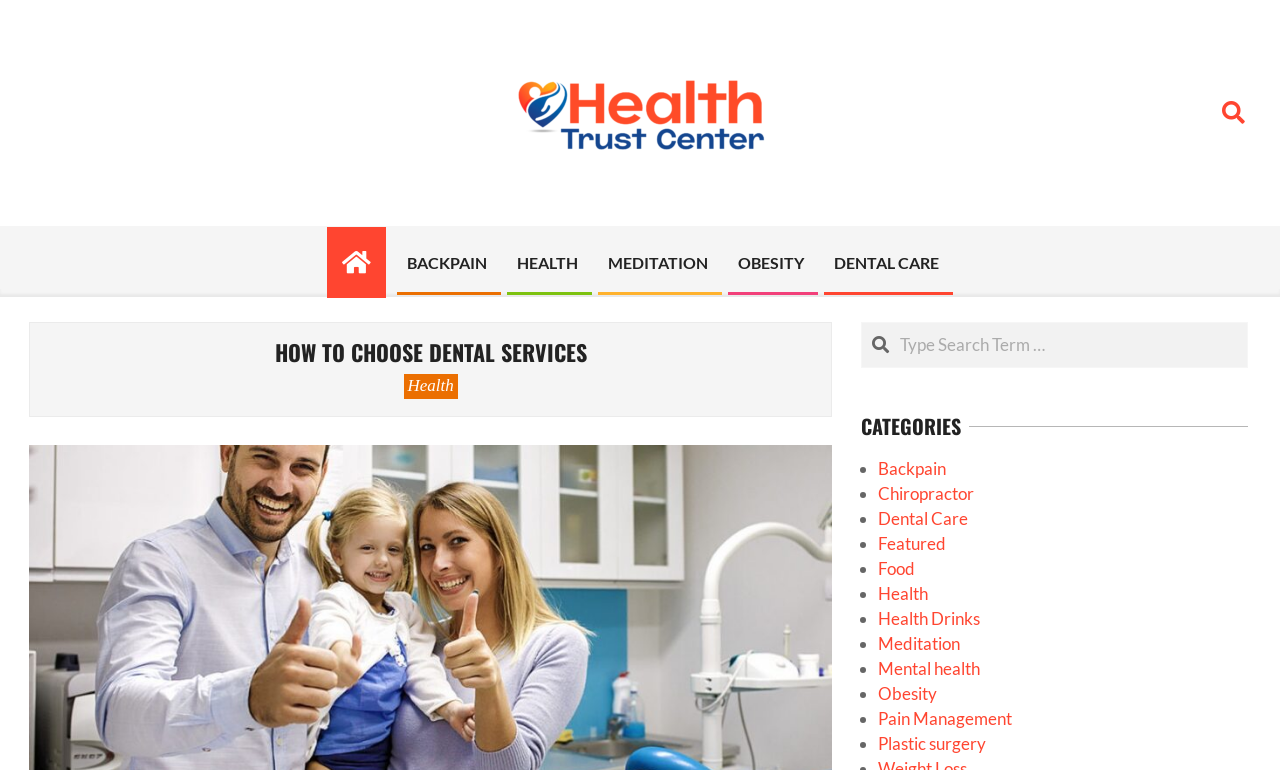Select the bounding box coordinates of the element I need to click to carry out the following instruction: "Type a search term".

[0.674, 0.419, 0.974, 0.476]